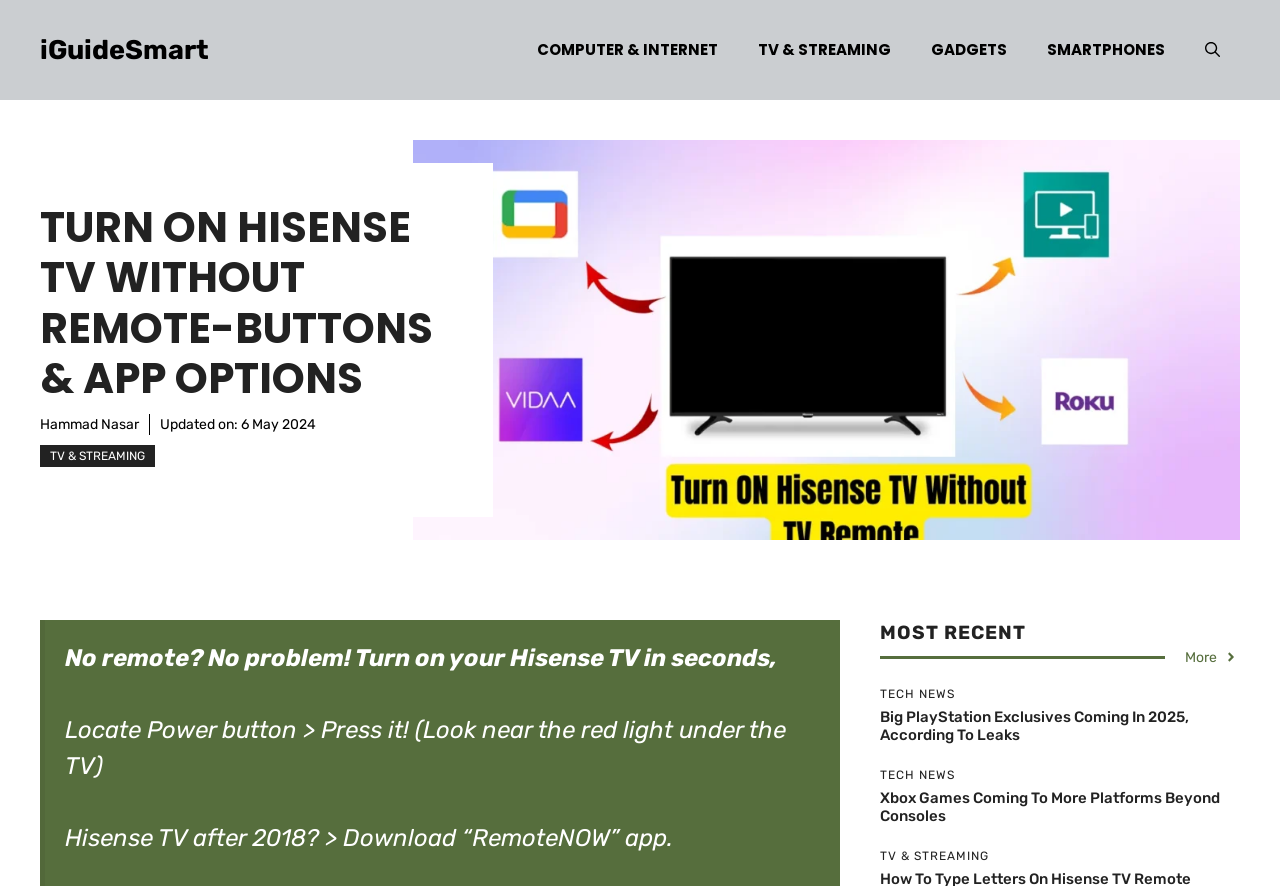Could you find the bounding box coordinates of the clickable area to complete this instruction: "Learn about TV & STREAMING"?

[0.031, 0.503, 0.121, 0.527]